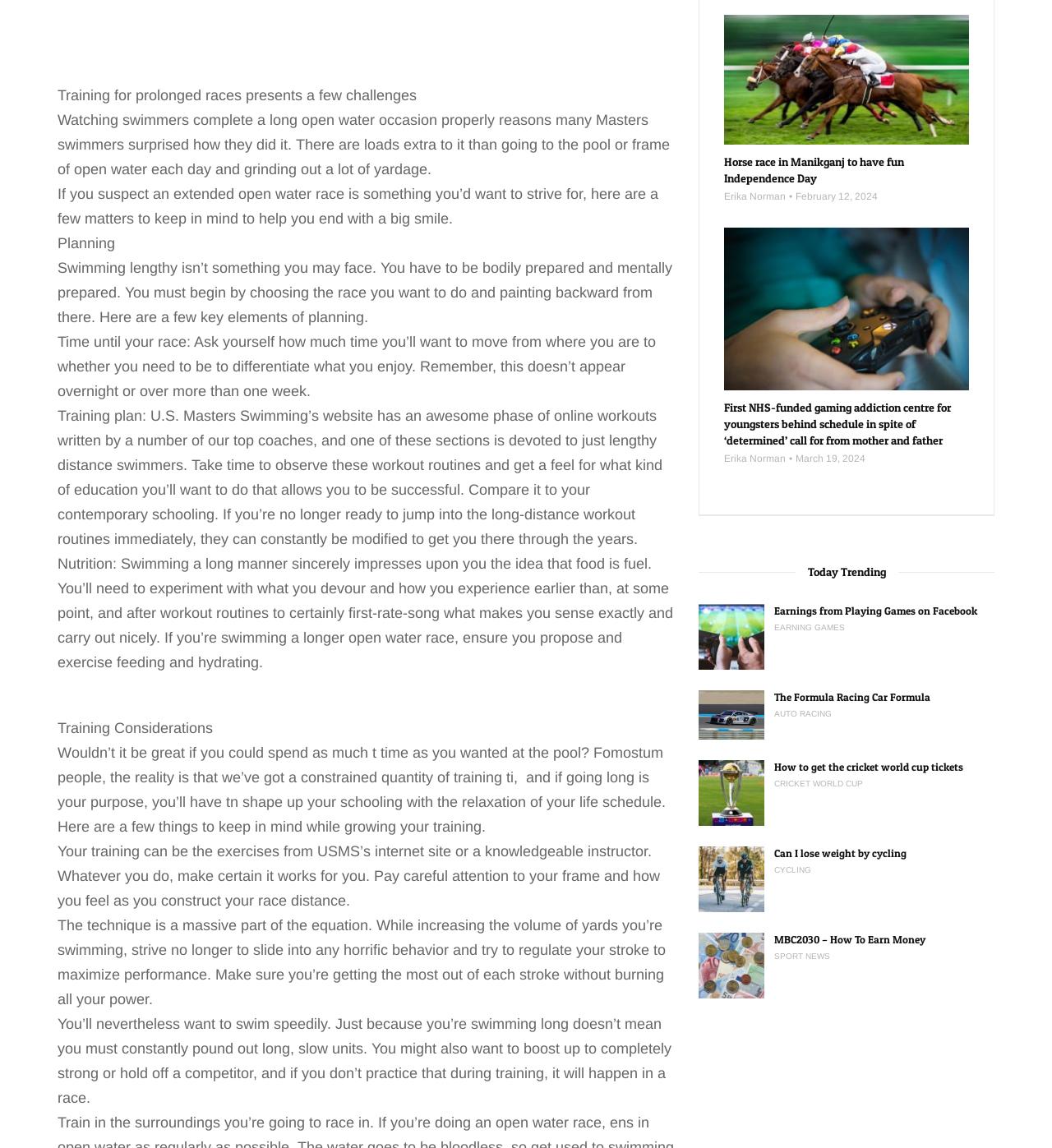Determine the bounding box coordinates of the element that should be clicked to execute the following command: "View the trending topic about Earnings from Playing Games on Facebook".

[0.664, 0.526, 0.727, 0.584]